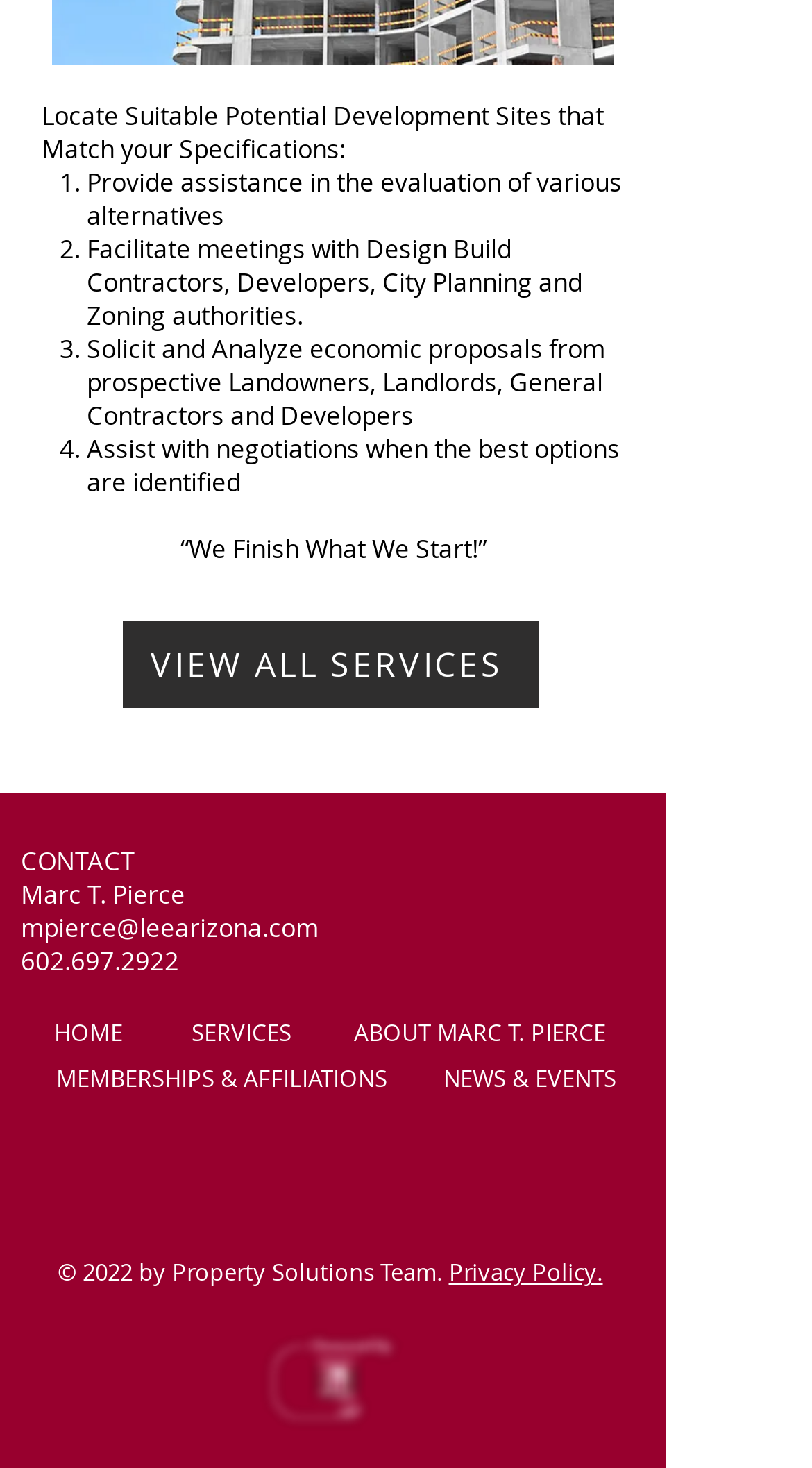Utilize the information from the image to answer the question in detail:
What is the copyright year of the webpage?

The copyright year of the webpage can be found by looking at the StaticText element '© 2022 by Property Solutions Team.', which indicates that the copyright year is 2022.